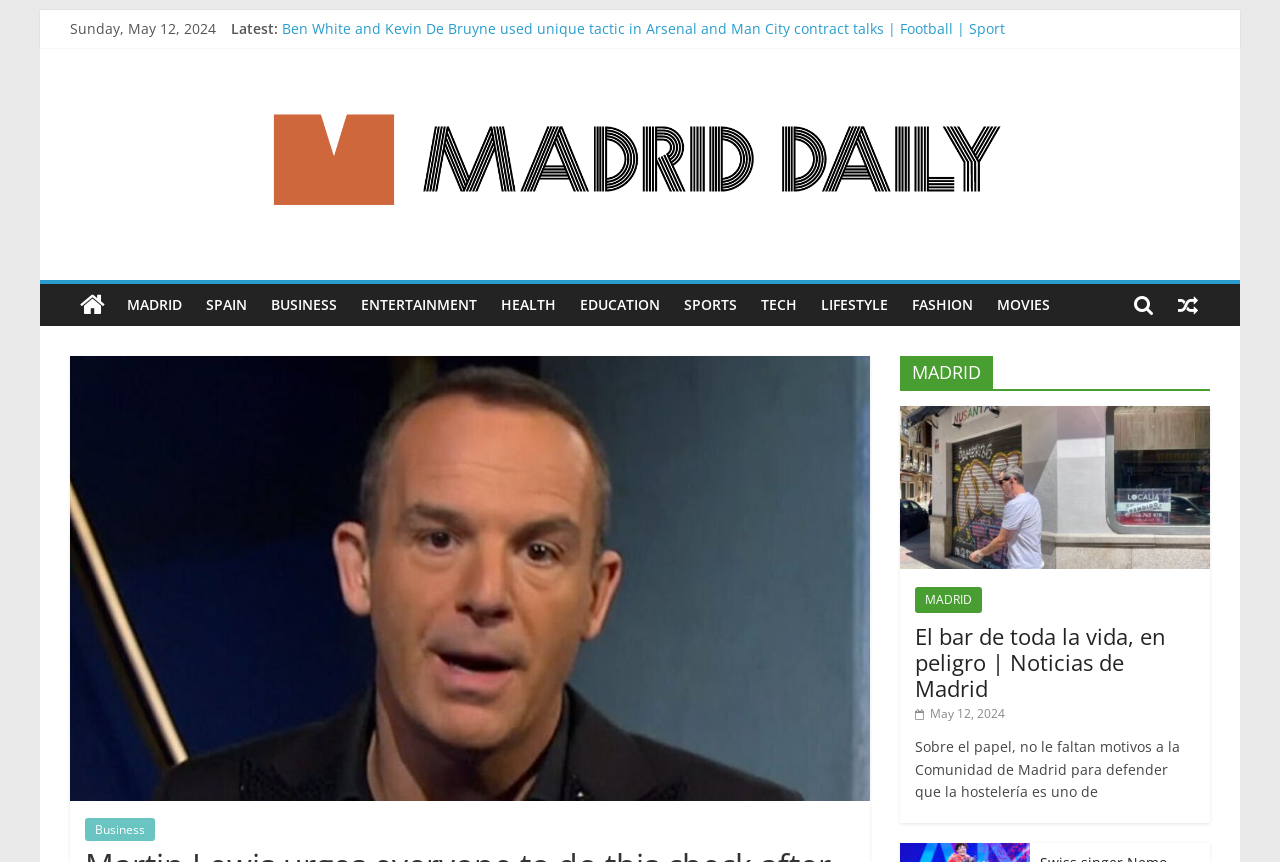Please determine the bounding box coordinates for the UI element described as: "La Siesta Classic Hang Thung".

None